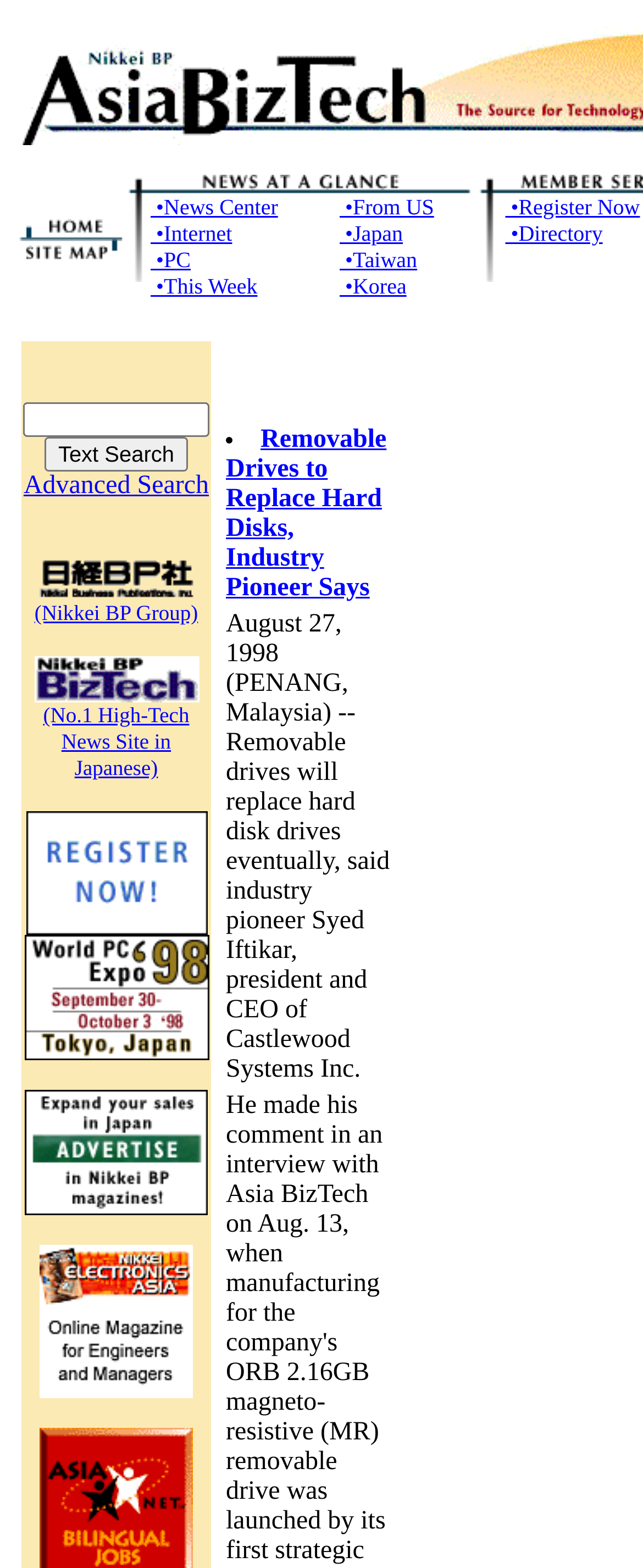Locate the bounding box of the UI element described by: "parent_node: Advanced Search name="SrchText"" in the given webpage screenshot.

[0.036, 0.257, 0.326, 0.279]